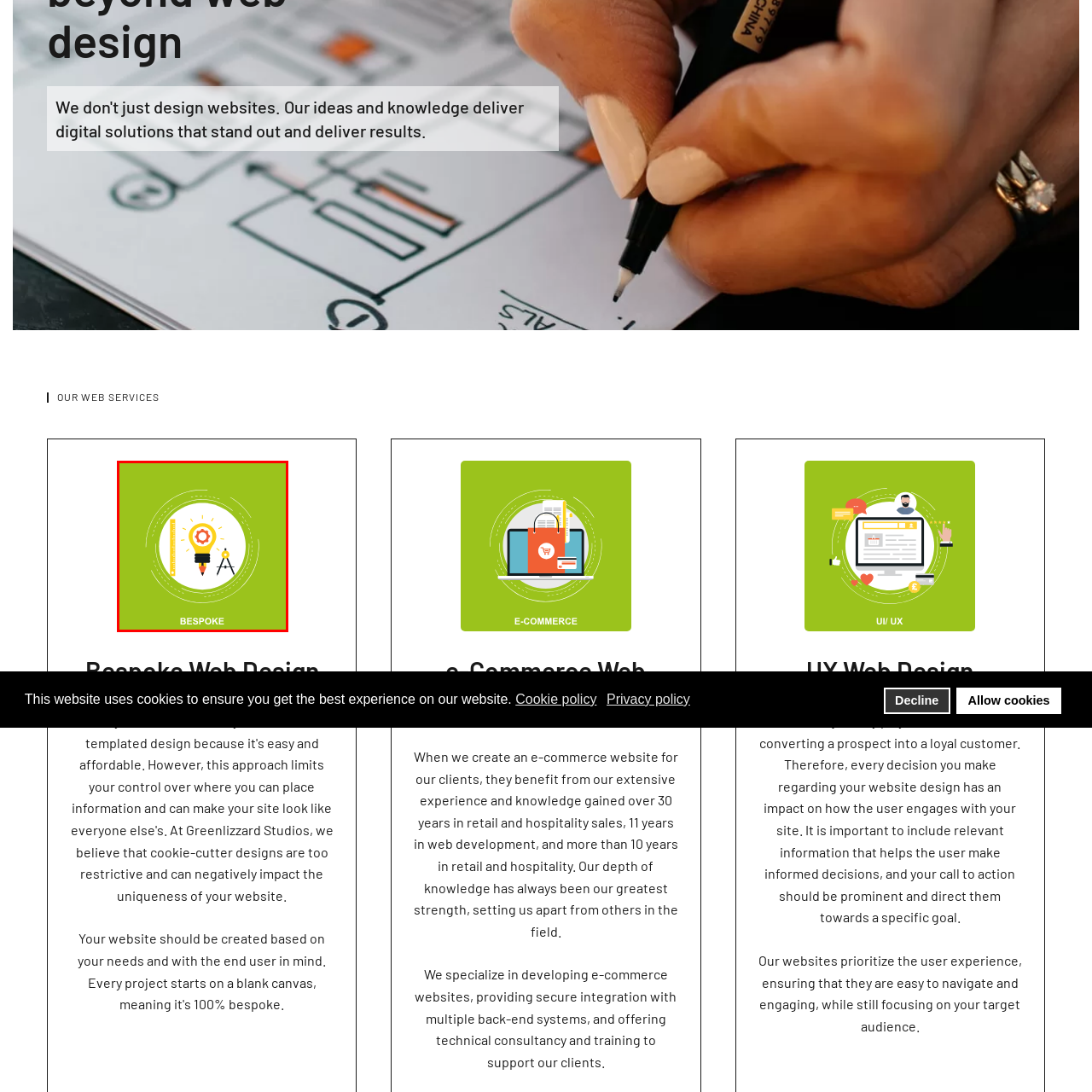View the area enclosed by the red box, What is the color of the background in the infographic? Respond using one word or phrase.

Vibrant green